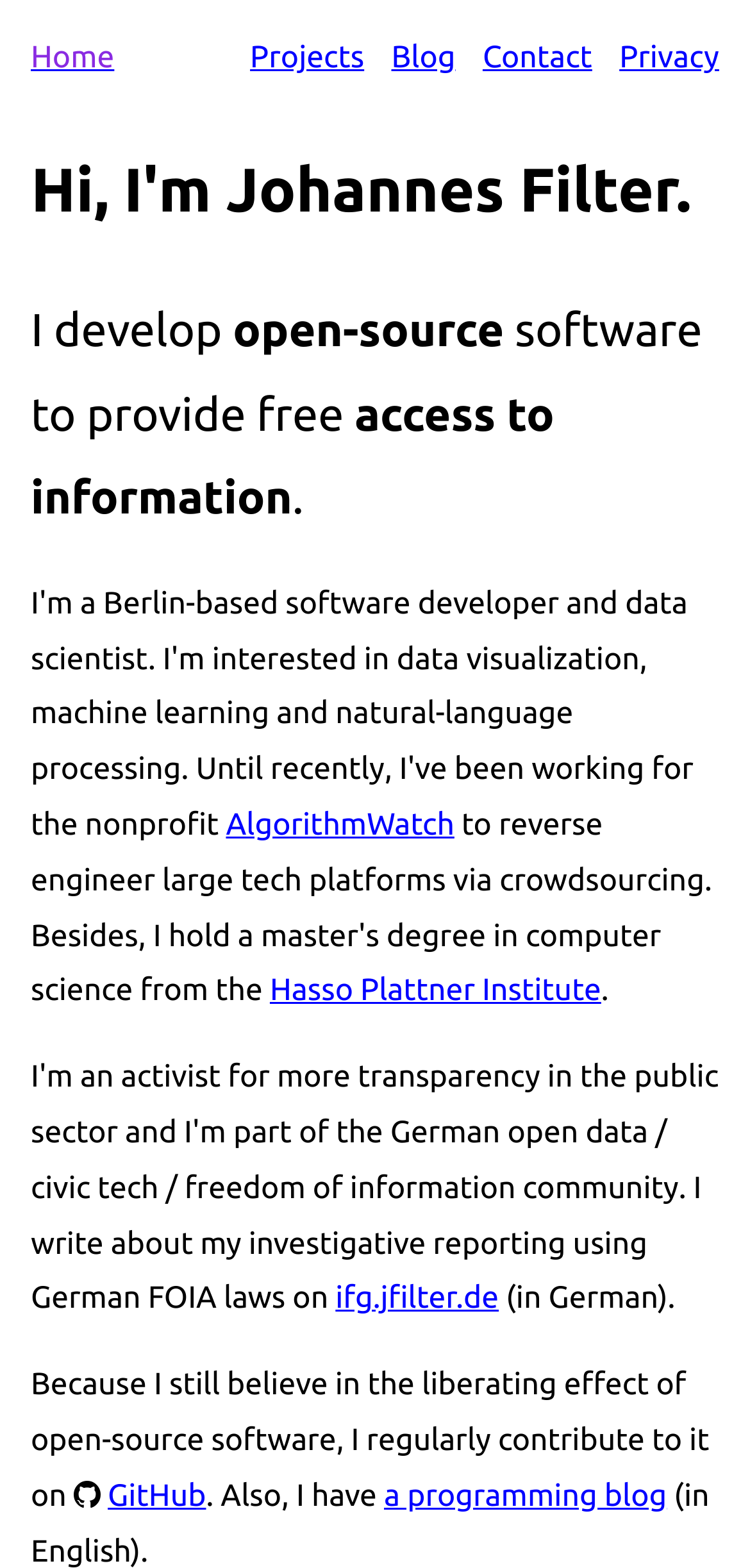Can you determine the main header of this webpage?

Hi, I'm Johannes Filter.